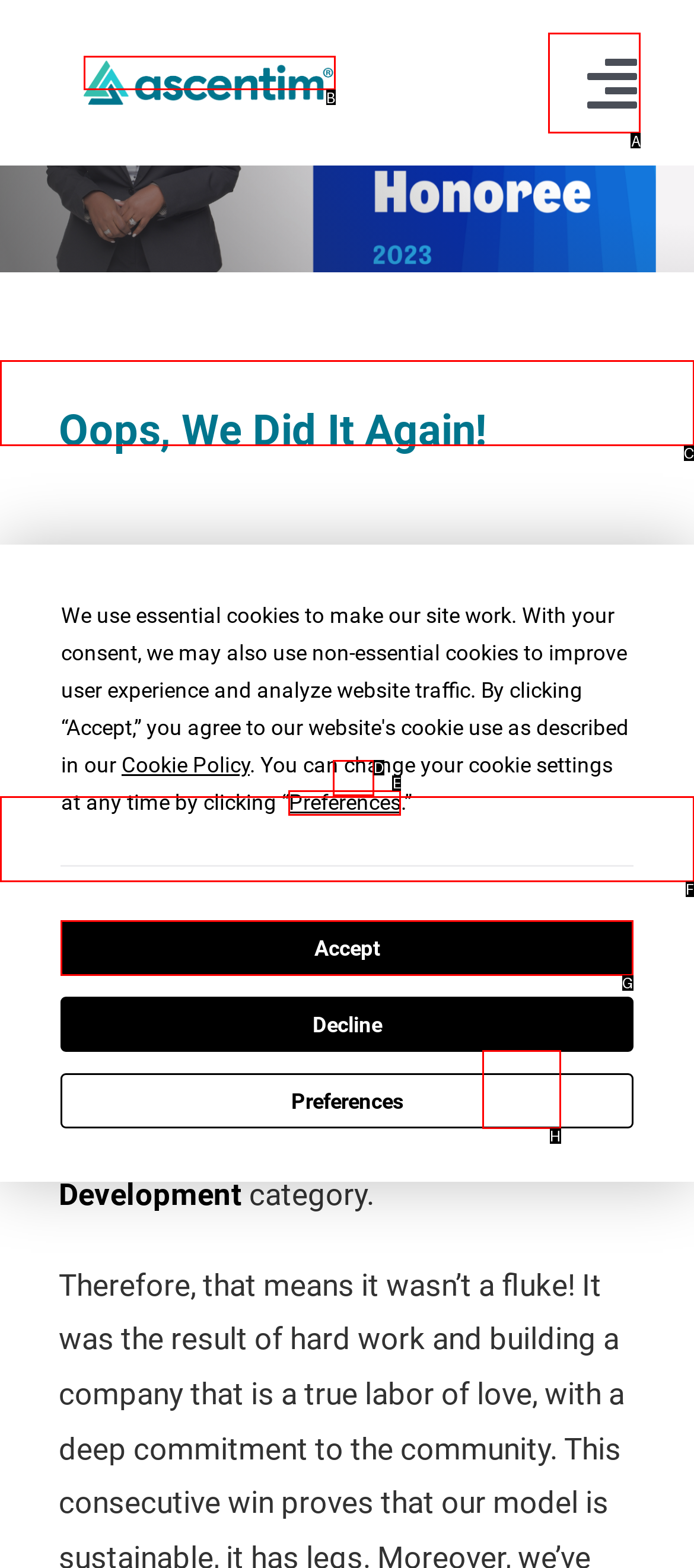Specify the letter of the UI element that should be clicked to achieve the following: Click the navigation button
Provide the corresponding letter from the choices given.

A